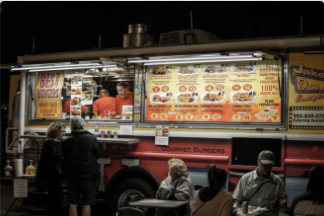Please provide a brief answer to the following inquiry using a single word or phrase:
What is the atmosphere of the scene?

Busy evening